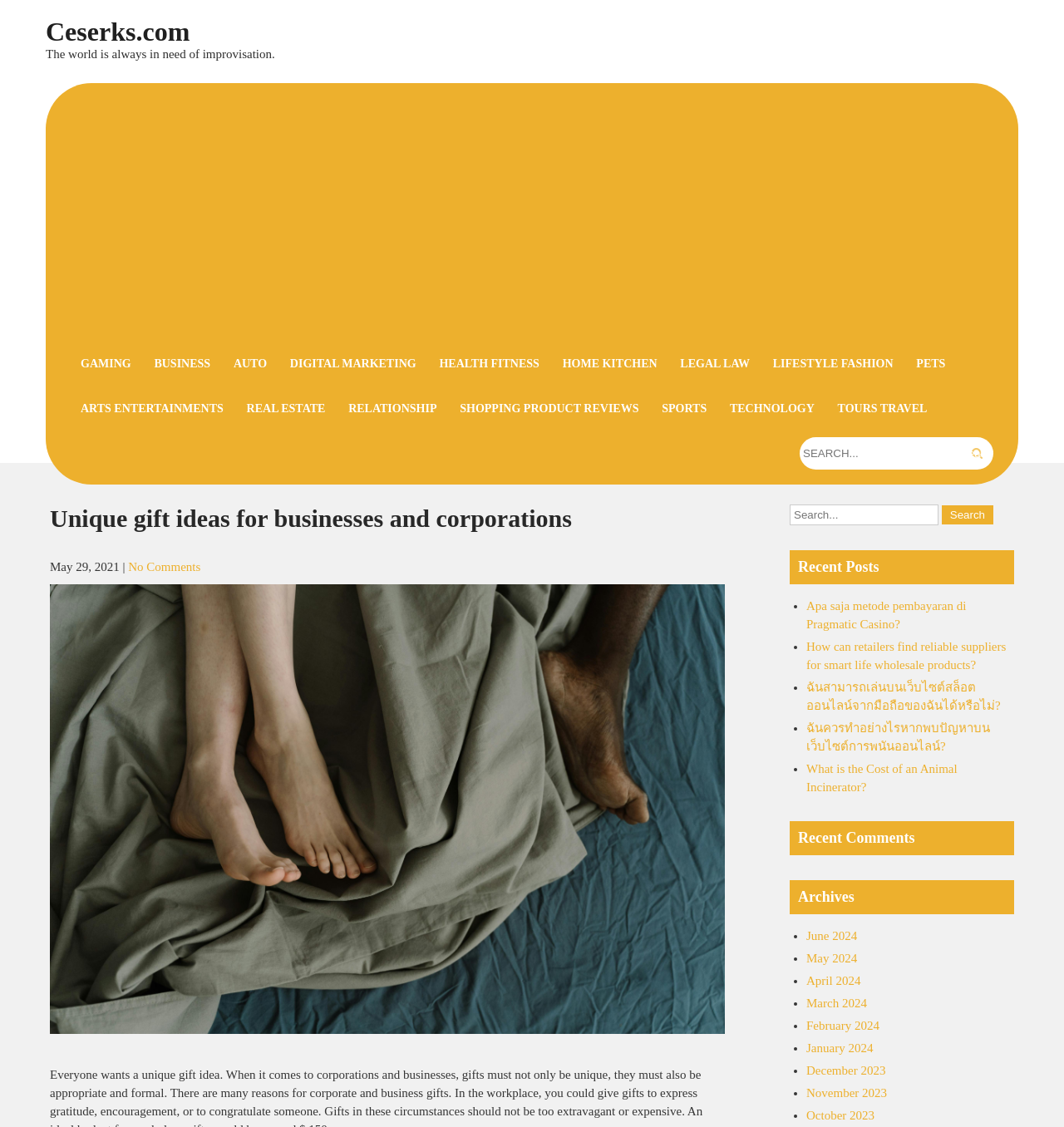Find the bounding box coordinates of the area that needs to be clicked in order to achieve the following instruction: "Contact Edward Johnson". The coordinates should be specified as four float numbers between 0 and 1, i.e., [left, top, right, bottom].

None